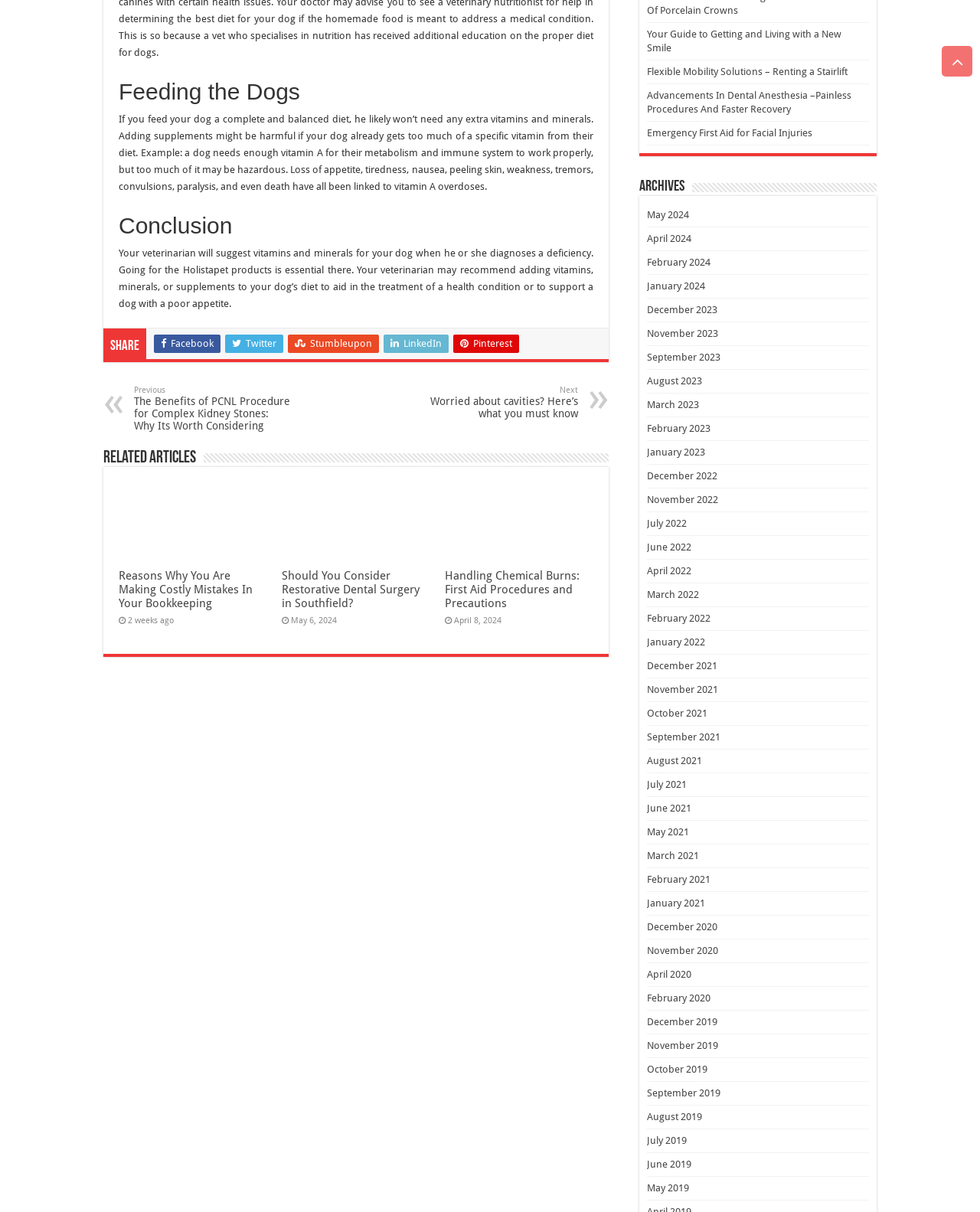Using the details in the image, give a detailed response to the question below:
How many related articles are there?

There are 3 related articles listed below the 'Related Articles' heading, which are 'Reasons Why You Are Making Costly Mistakes In Your Bookkeeping', 'Should You Consider Restorative Dental Surgery in Southfield?', and 'Handling Chemical Burns: First Aid Procedures and Precautions', with bounding box coordinates of [0.121, 0.47, 0.273, 0.504], [0.287, 0.47, 0.439, 0.504], and [0.454, 0.47, 0.605, 0.504] respectively.